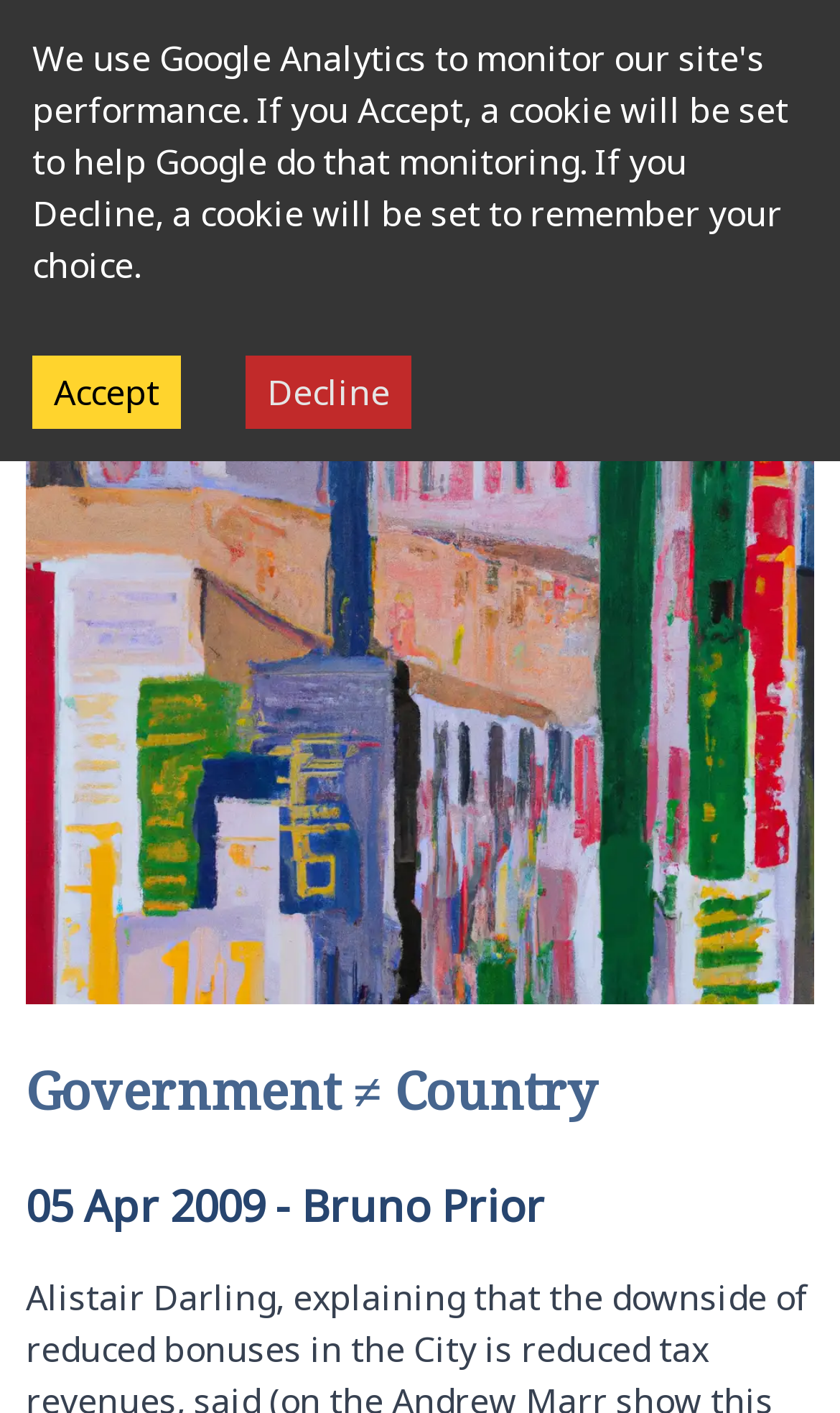Please respond to the question using a single word or phrase:
What is the date mentioned on the webpage?

05 Apr 2009